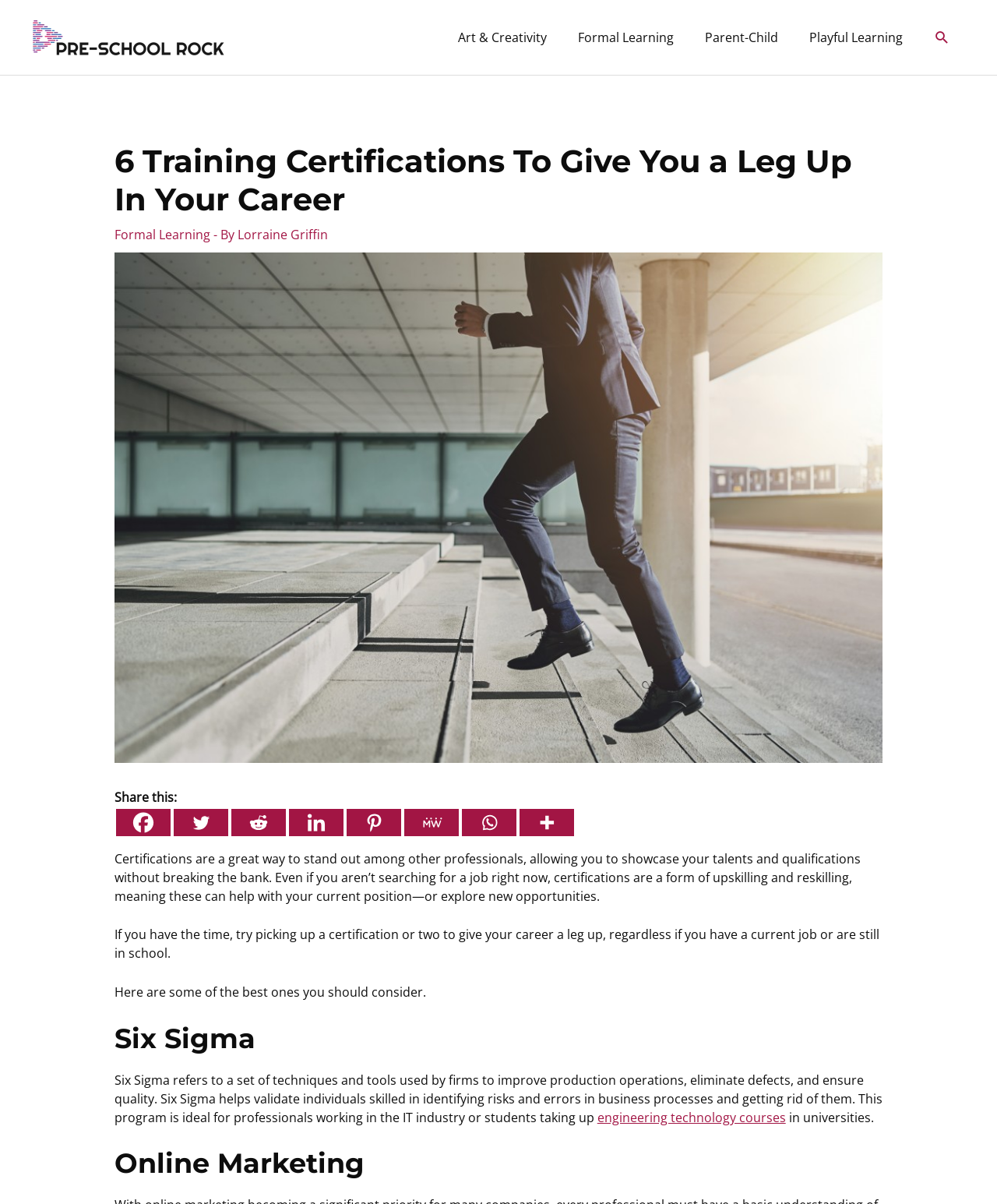Please determine the bounding box coordinates of the area that needs to be clicked to complete this task: 'Go to Formal Learning page'. The coordinates must be four float numbers between 0 and 1, formatted as [left, top, right, bottom].

[0.444, 0.01, 0.564, 0.052]